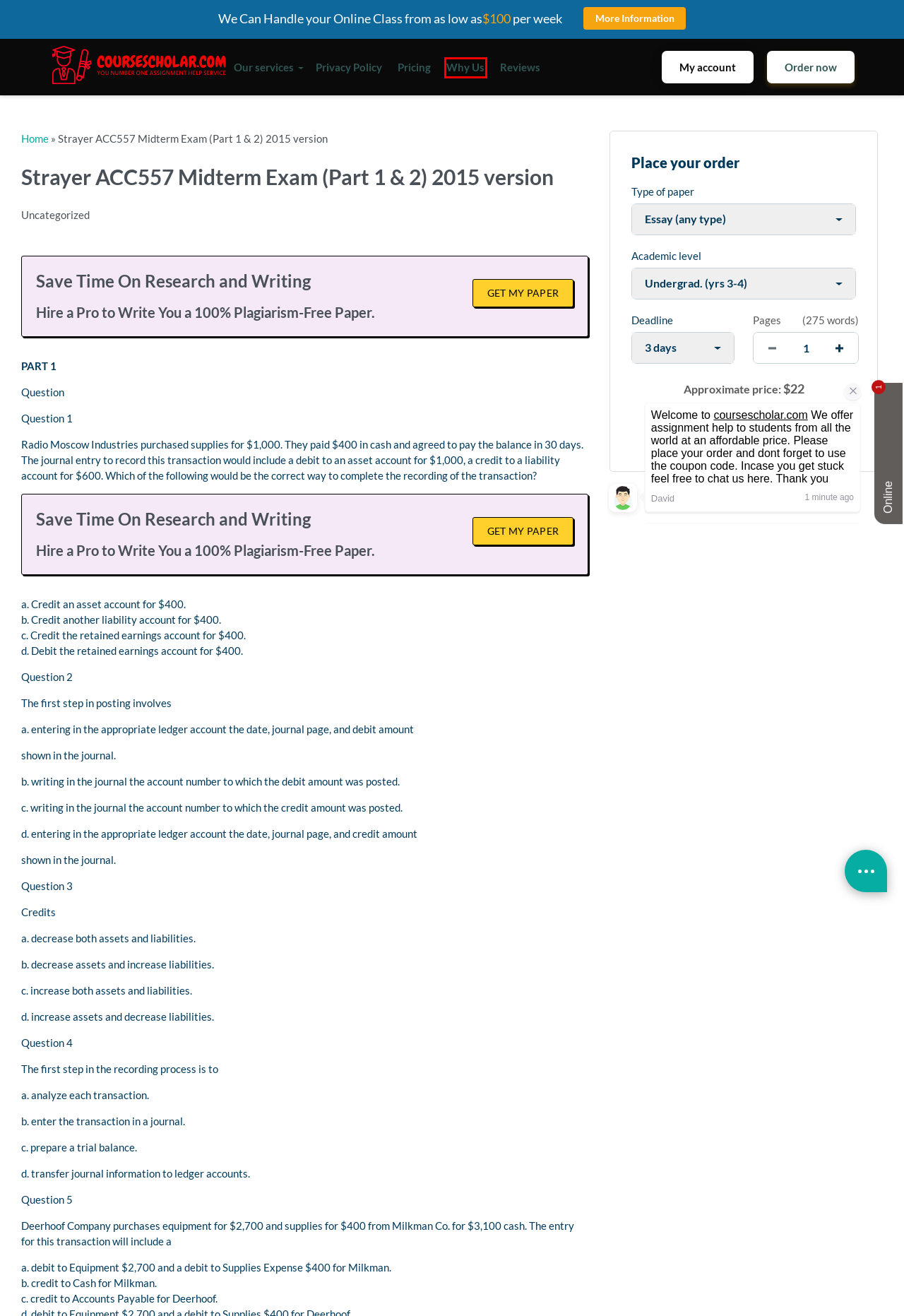You have a screenshot of a webpage with a red rectangle bounding box. Identify the best webpage description that corresponds to the new webpage after clicking the element within the red bounding box. Here are the candidates:
A. Excelling in Online Classes: Your Path to Academic Success - Course Scholar
B. Course Scholar - Assignment Help On the Go!
C. Send a Welcome Basket! - Course Scholar
D. Why Us - Course Scholar
E. Reviews - Course Scholar
F. Place an Order
G. Dashboard | Course Scholar
H. Pricing - Course Scholar

D